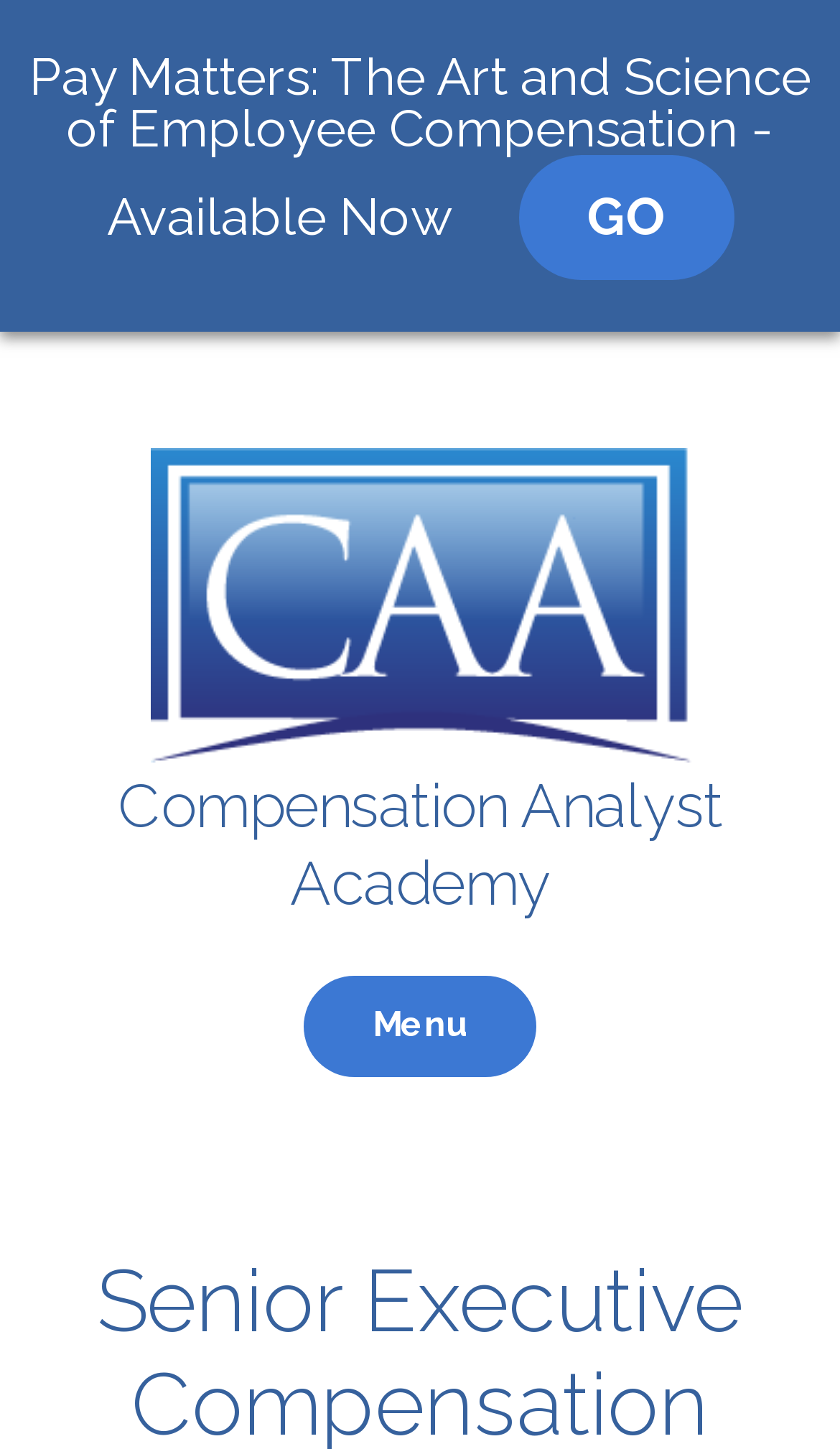What is the position of the 'Menu' button?
Give a one-word or short-phrase answer derived from the screenshot.

Bottom middle